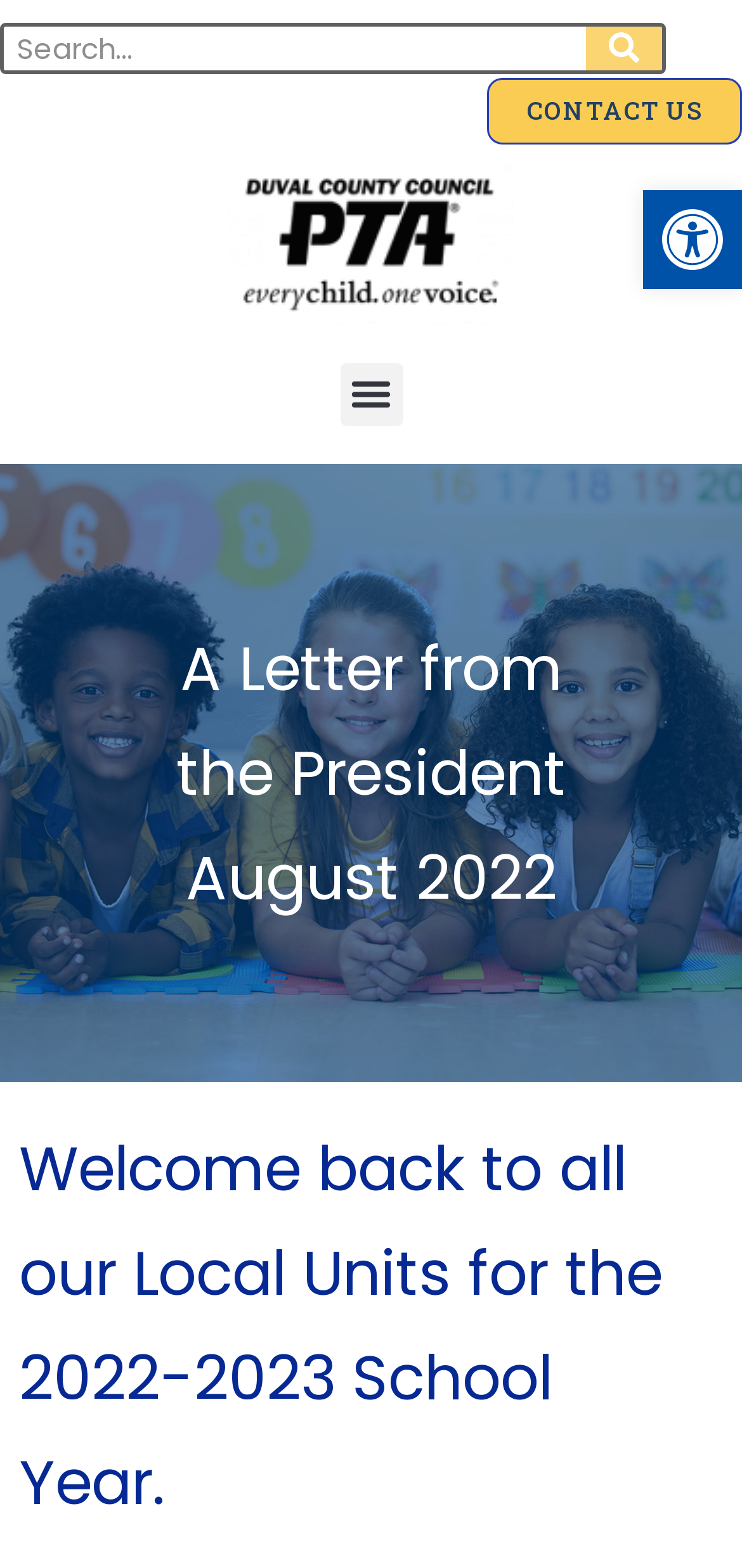From the image, can you give a detailed response to the question below:
What is the logo image on the top left corner?

The logo image on the top left corner is an image with the filename 'dcclogo_tagsm1.png' and is likely the logo of the organization DCCPTA.